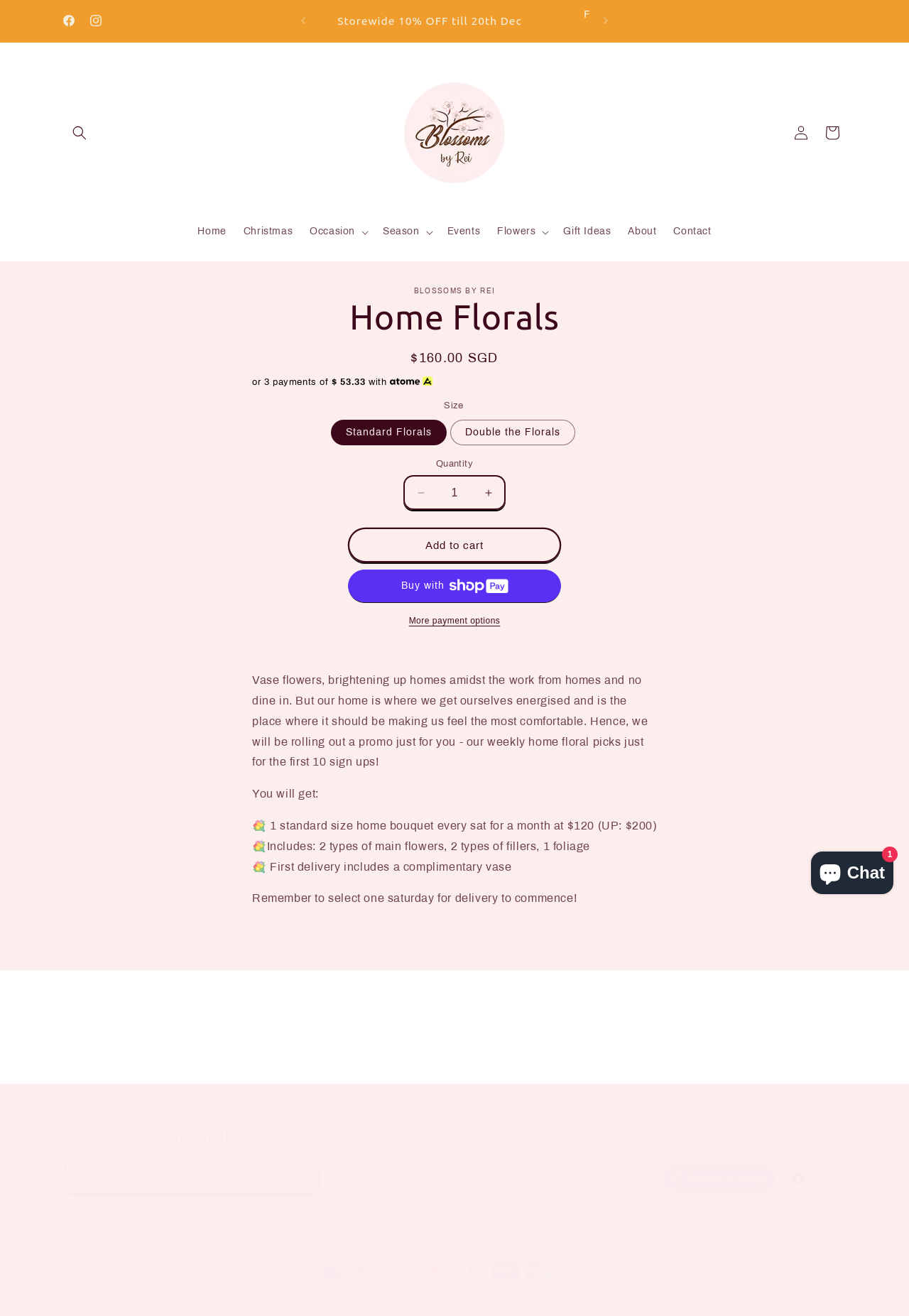Answer this question using a single word or a brief phrase:
What is the name of the online store?

Blossoms By Rei